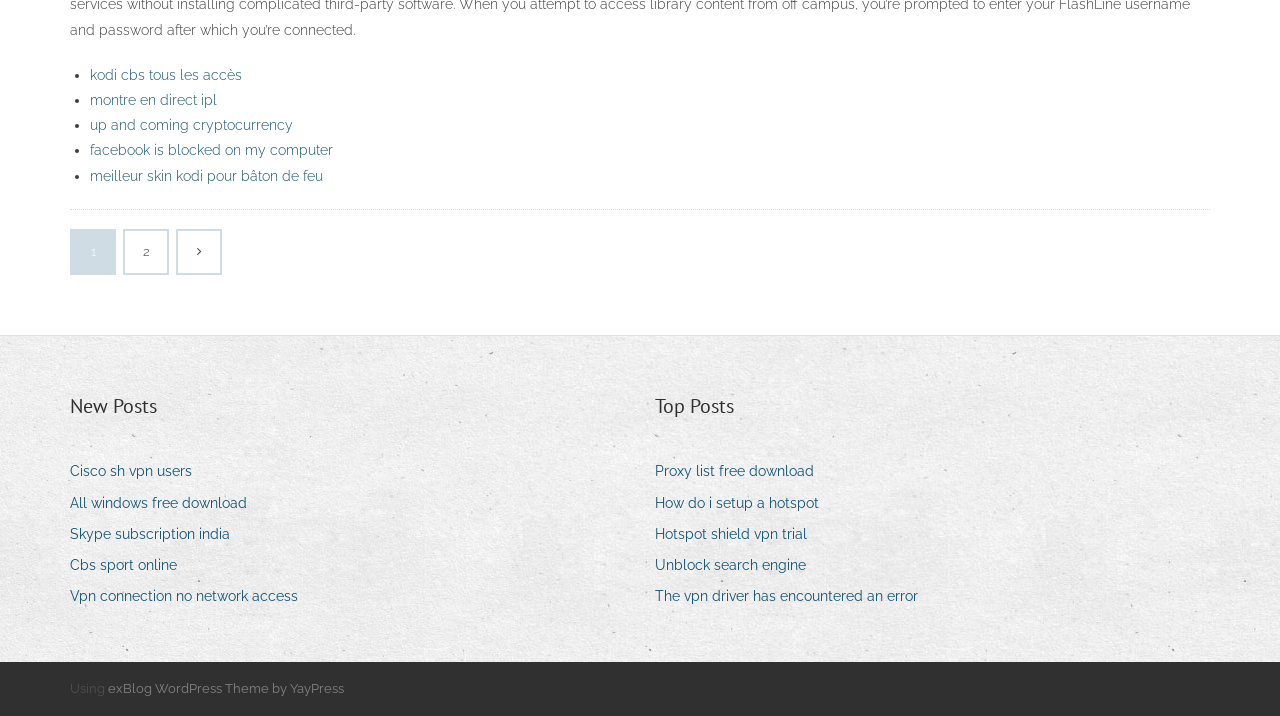Identify the bounding box coordinates for the region to click in order to carry out this instruction: "view 'Cisco sh vpn users'". Provide the coordinates using four float numbers between 0 and 1, formatted as [left, top, right, bottom].

[0.055, 0.64, 0.162, 0.678]